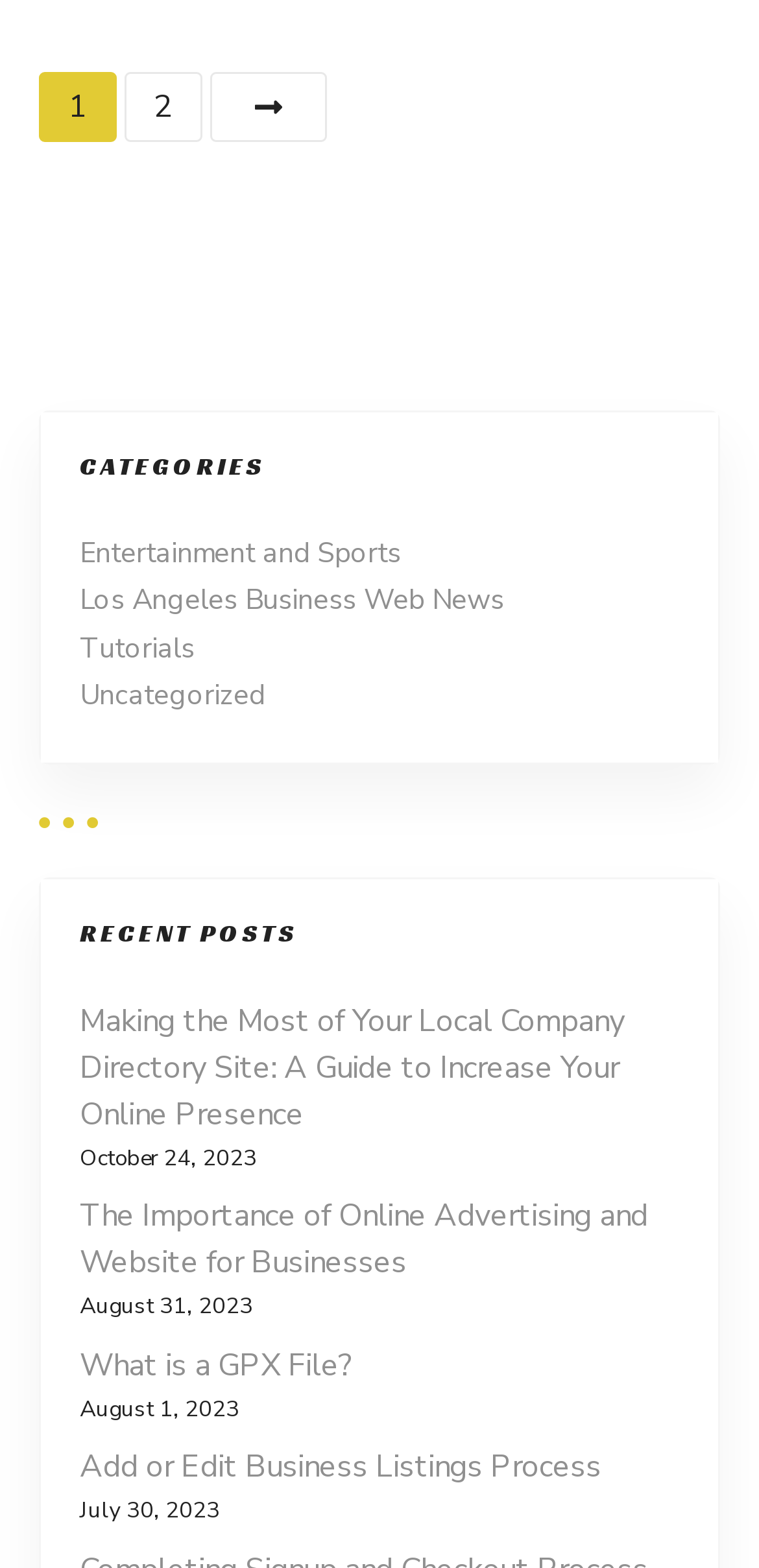What is the date of the oldest post?
Using the image as a reference, give a one-word or short phrase answer.

July 30, 2023